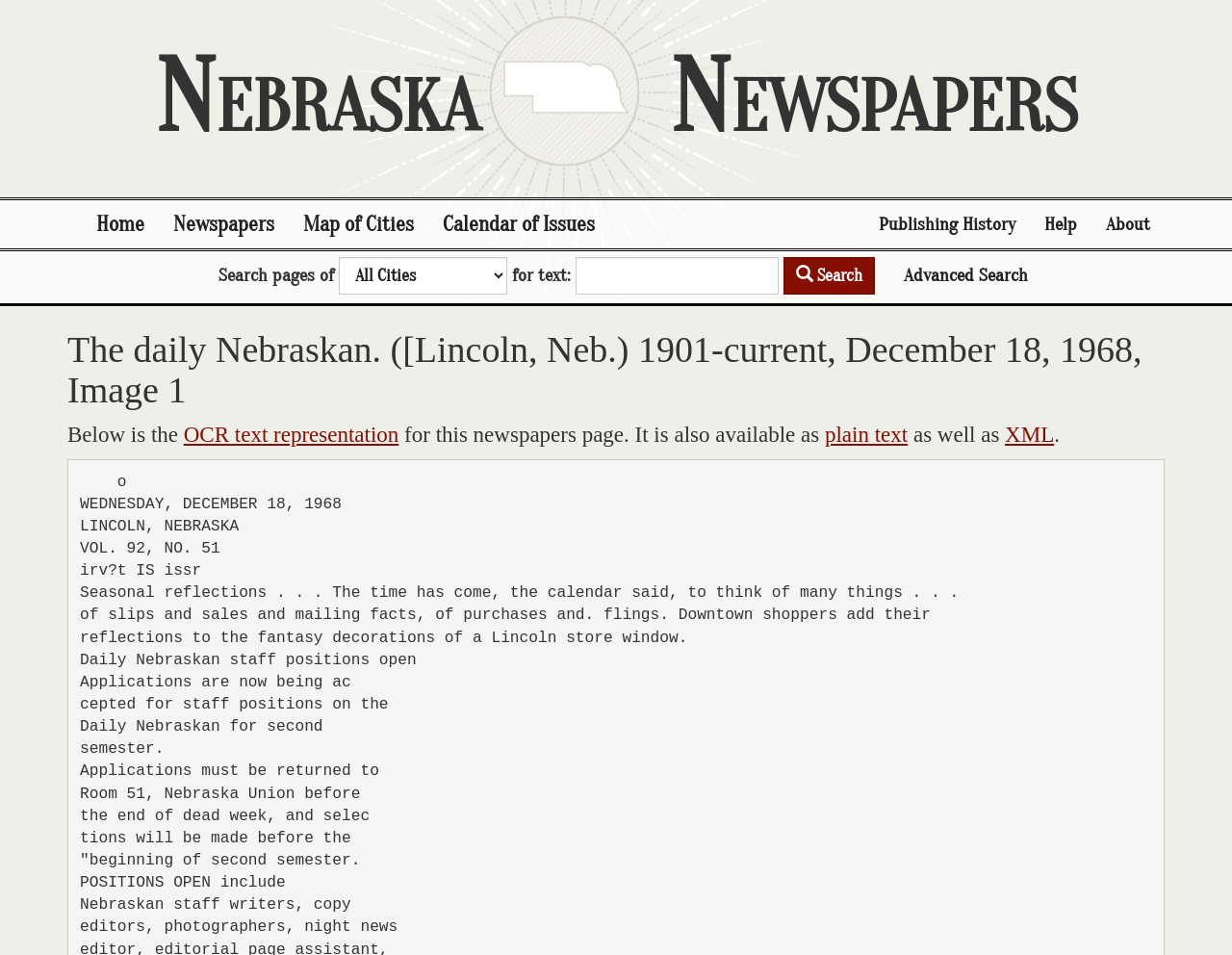Please locate the UI element described by "About" and provide its bounding box coordinates.

[0.886, 0.21, 0.945, 0.26]